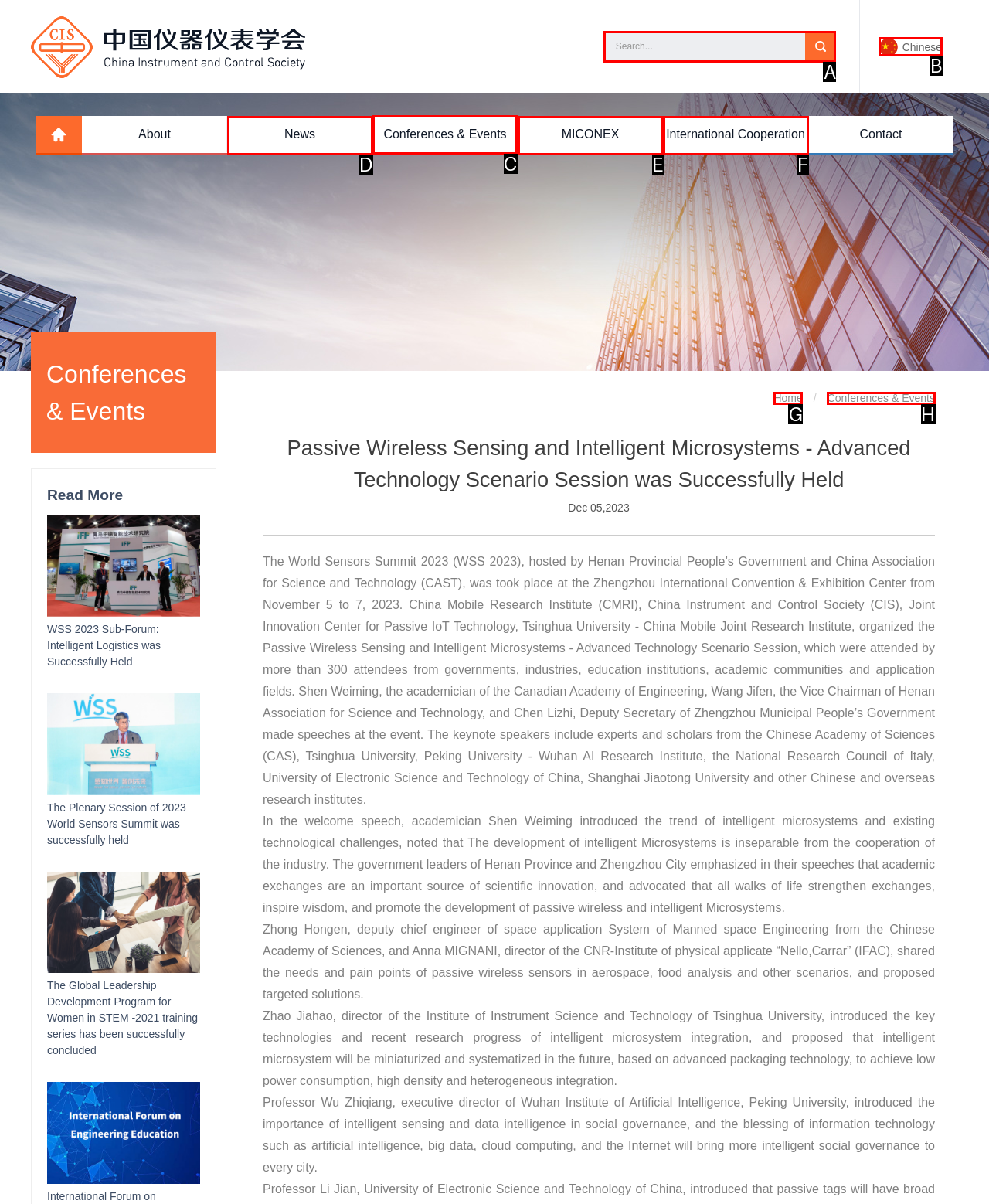Identify the correct option to click in order to complete this task: View 'Financial Services Guide'
Answer with the letter of the chosen option directly.

None